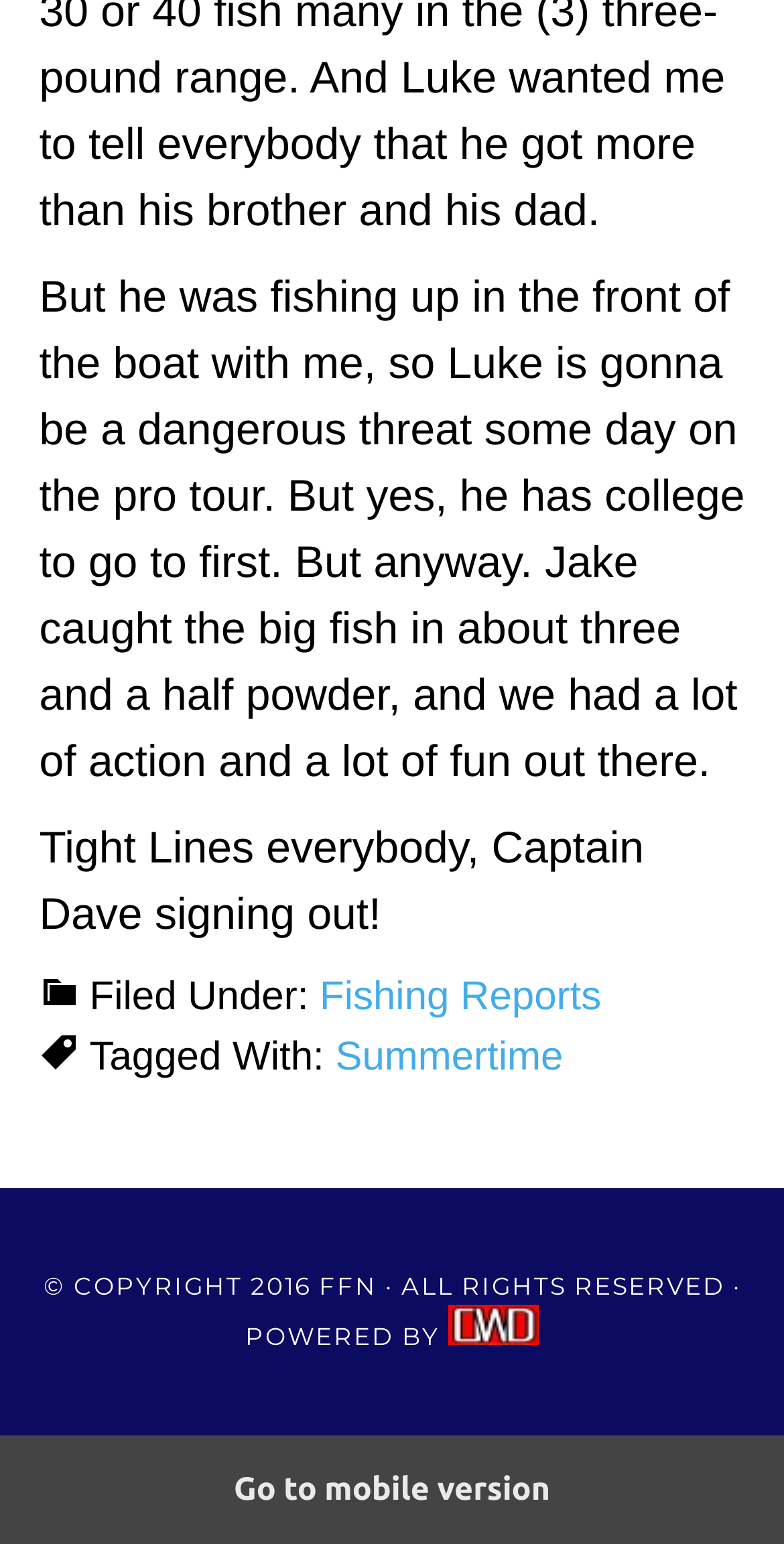Identify the coordinates of the bounding box for the element described below: "Fishing Reports". Return the coordinates as four float numbers between 0 and 1: [left, top, right, bottom].

[0.408, 0.632, 0.767, 0.661]